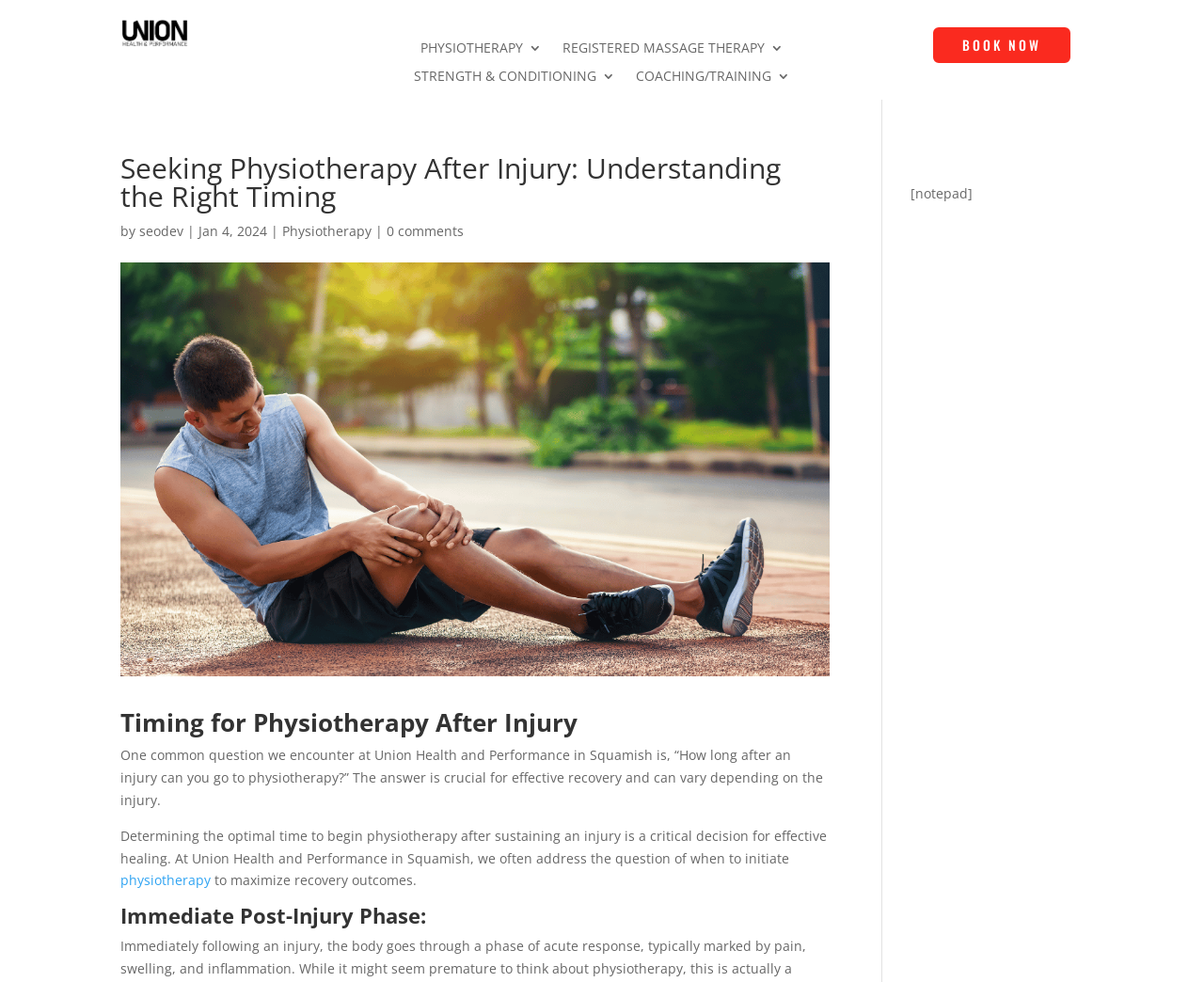Provide your answer to the question using just one word or phrase: What is the author of the article?

seodev